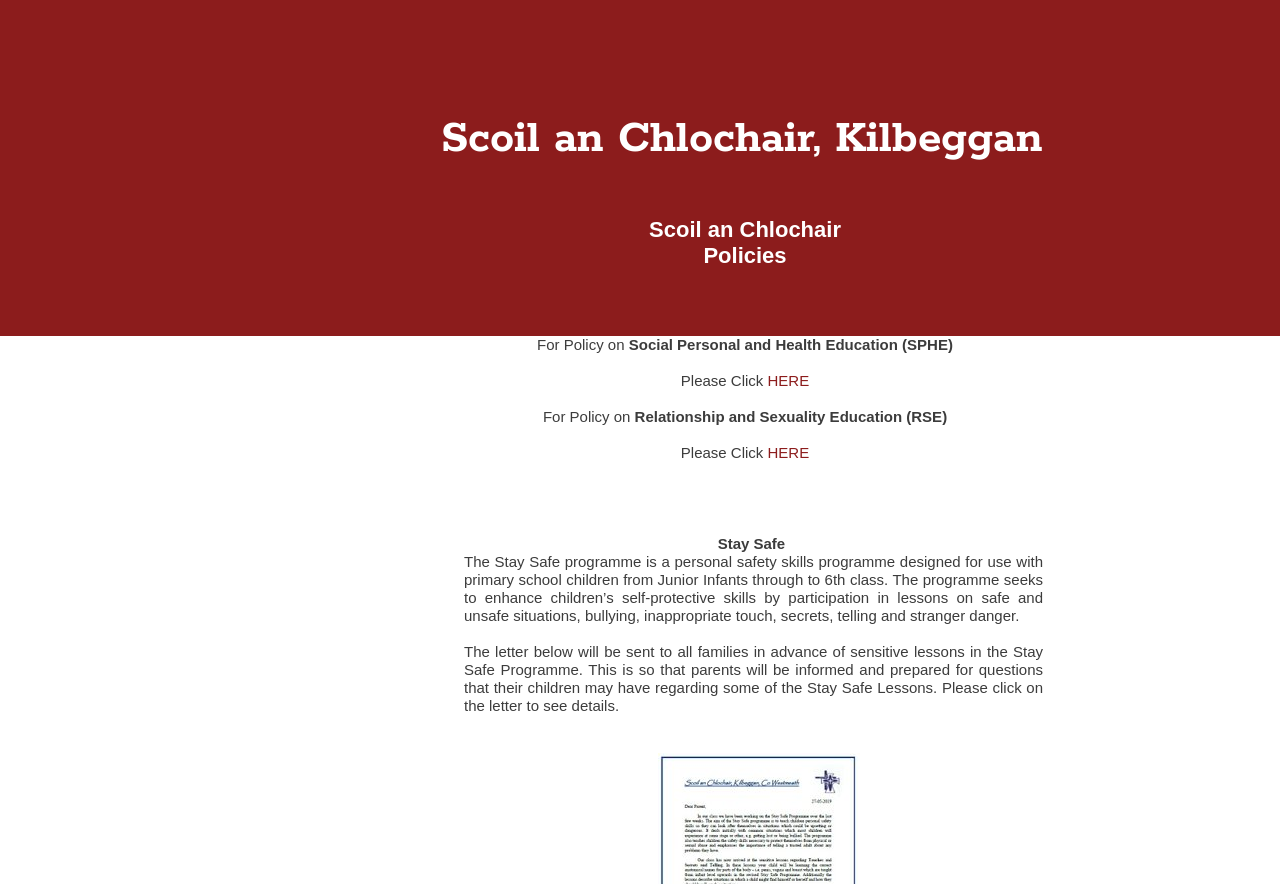Answer the question with a single word or phrase: 
What is the purpose of the letter sent to families?

To inform parents of sensitive lessons